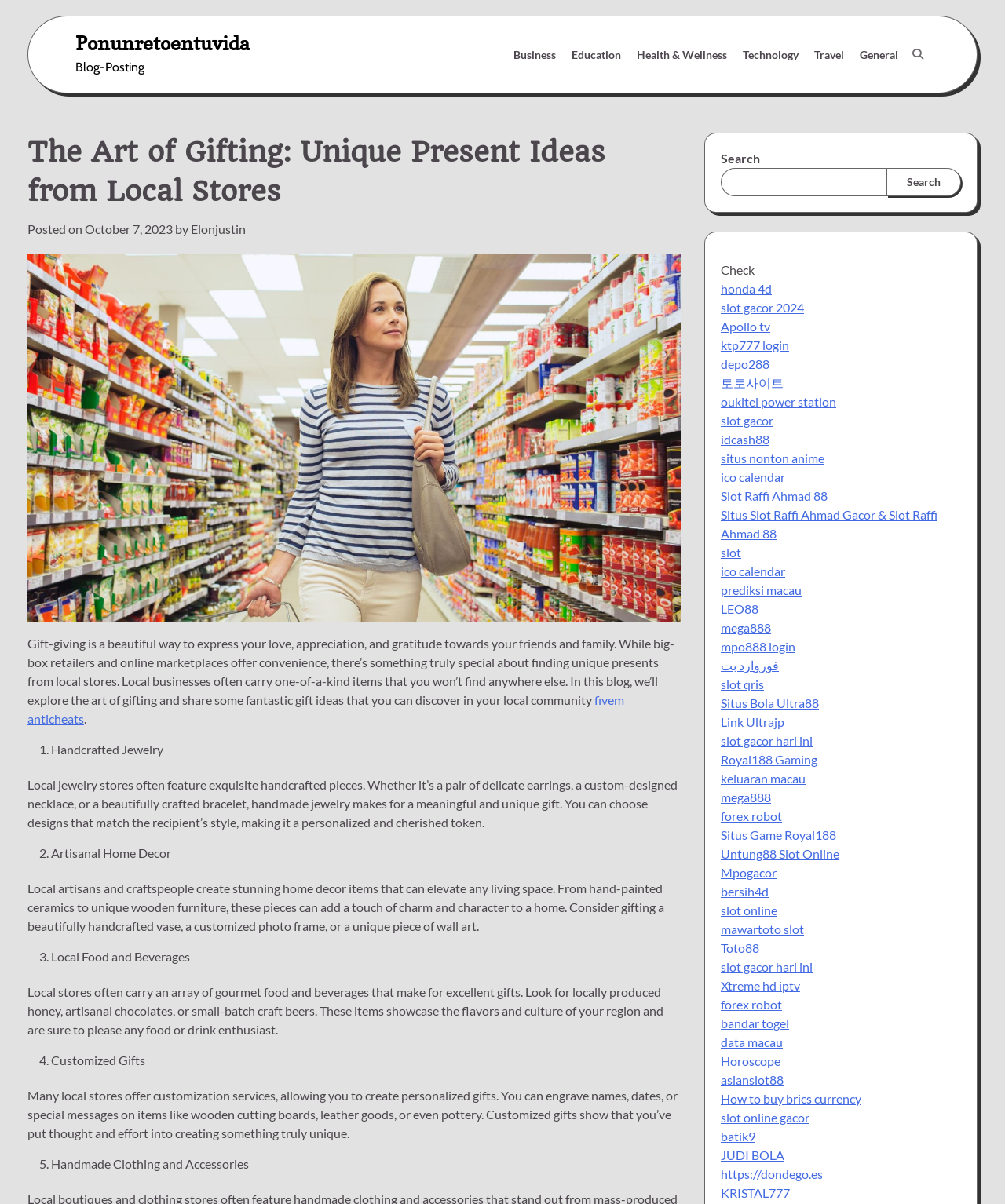What is the first unique present idea mentioned in the blog post?
Provide a well-explained and detailed answer to the question.

The first unique present idea mentioned in the blog post is handcrafted jewelry, as indicated by the list marker '1.' and the subsequent paragraph that describes the benefits of handcrafted jewelry as a gift.